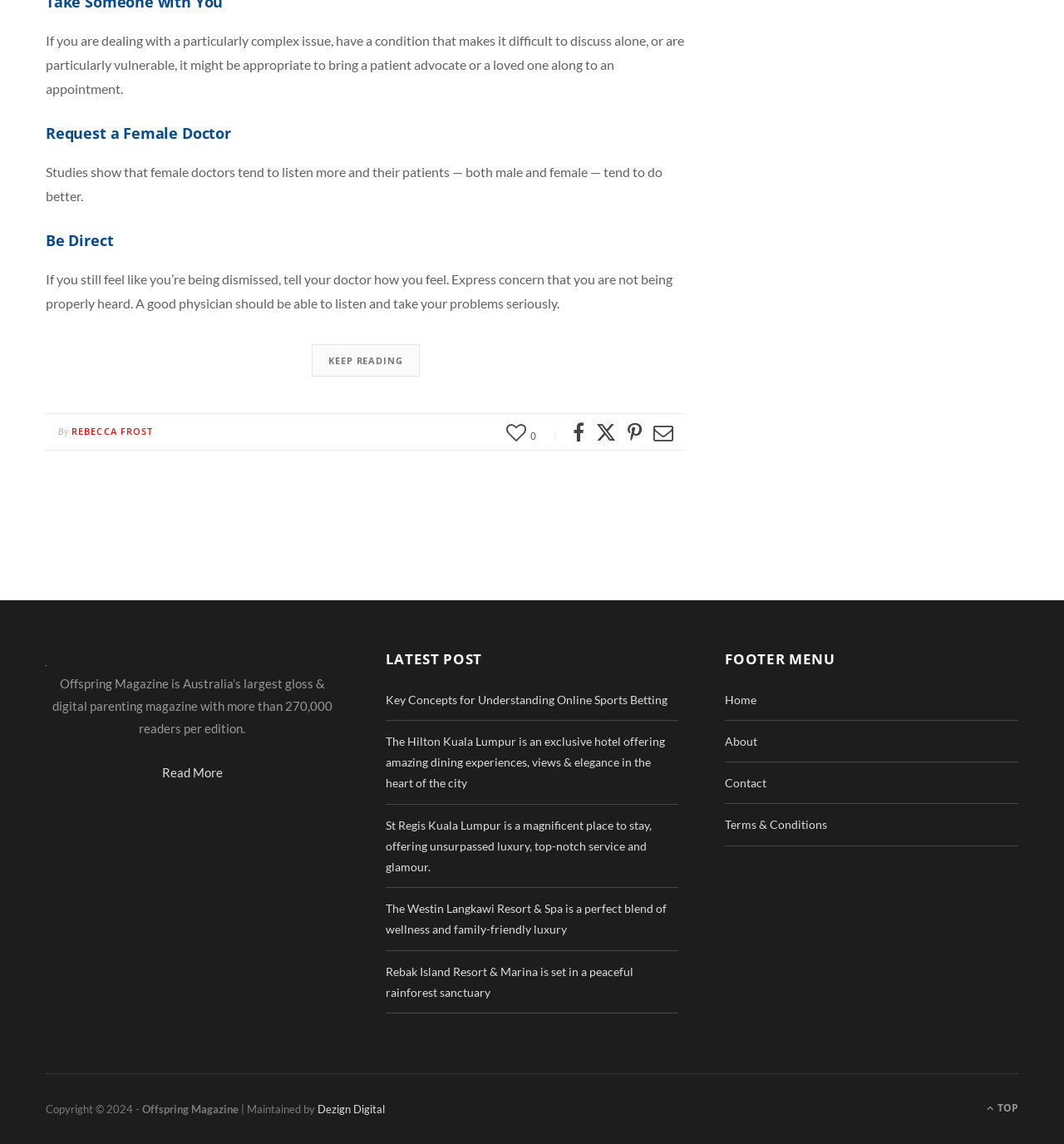Highlight the bounding box coordinates of the element you need to click to perform the following instruction: "Visit the 'Home' page."

[0.681, 0.605, 0.711, 0.618]